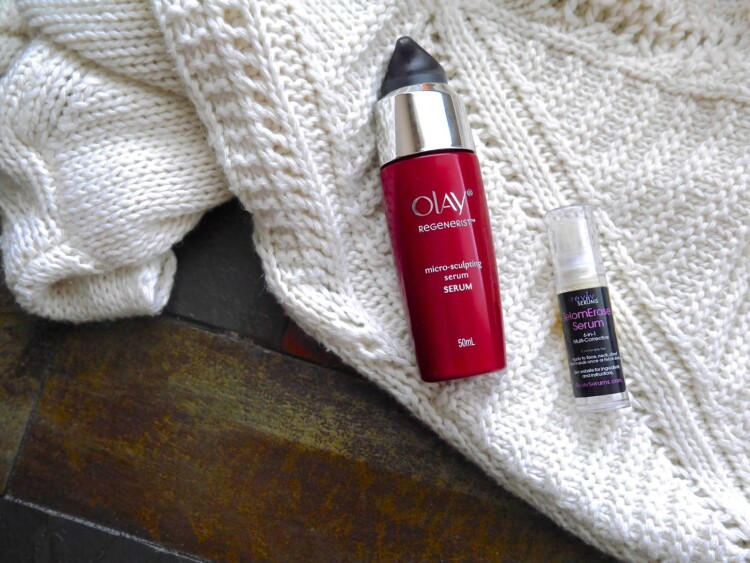Could you please study the image and provide a detailed answer to the question:
What is the benefit of the Olay Regenerist Micro-Sculpting Serum?

The question asks about the benefit of the Olay Regenerist Micro-Sculpting Serum. From the caption, it is mentioned that the Olay Regenerist Micro-Sculpting Serum 'promises hydration and anti-aging benefits'. Therefore, the answer is 'hydration and anti-aging'.